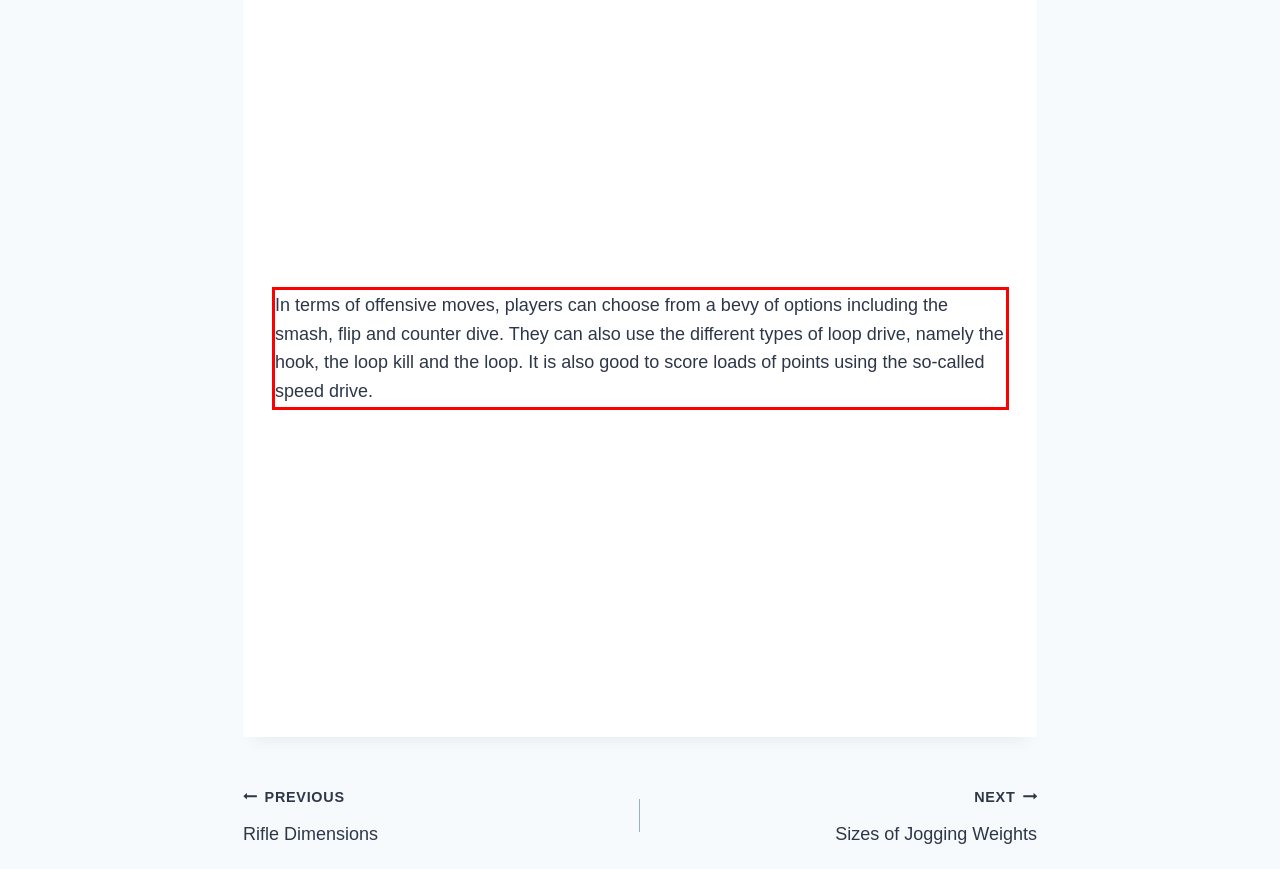Your task is to recognize and extract the text content from the UI element enclosed in the red bounding box on the webpage screenshot.

In terms of offensive moves, players can choose from a bevy of options including the smash, flip and counter dive. They can also use the different types of loop drive, namely the hook, the loop kill and the loop. It is also good to score loads of points using the so-called speed drive.